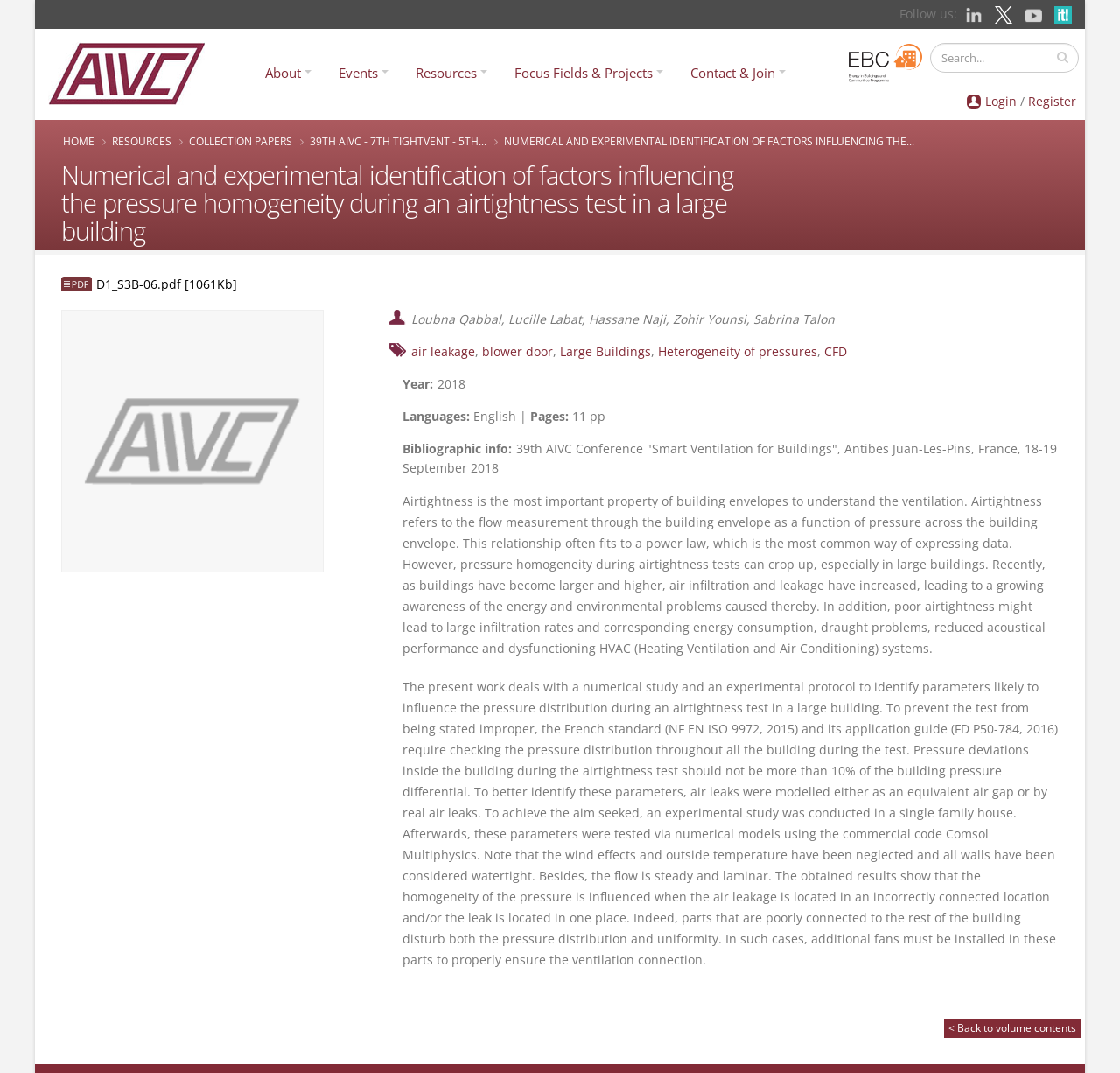How many pages does the paper have?
Utilize the information in the image to give a detailed answer to the question.

The paper has 11 pages, as indicated by the 'Pages:' section in the webpage content, which provides bibliographic information about the paper.